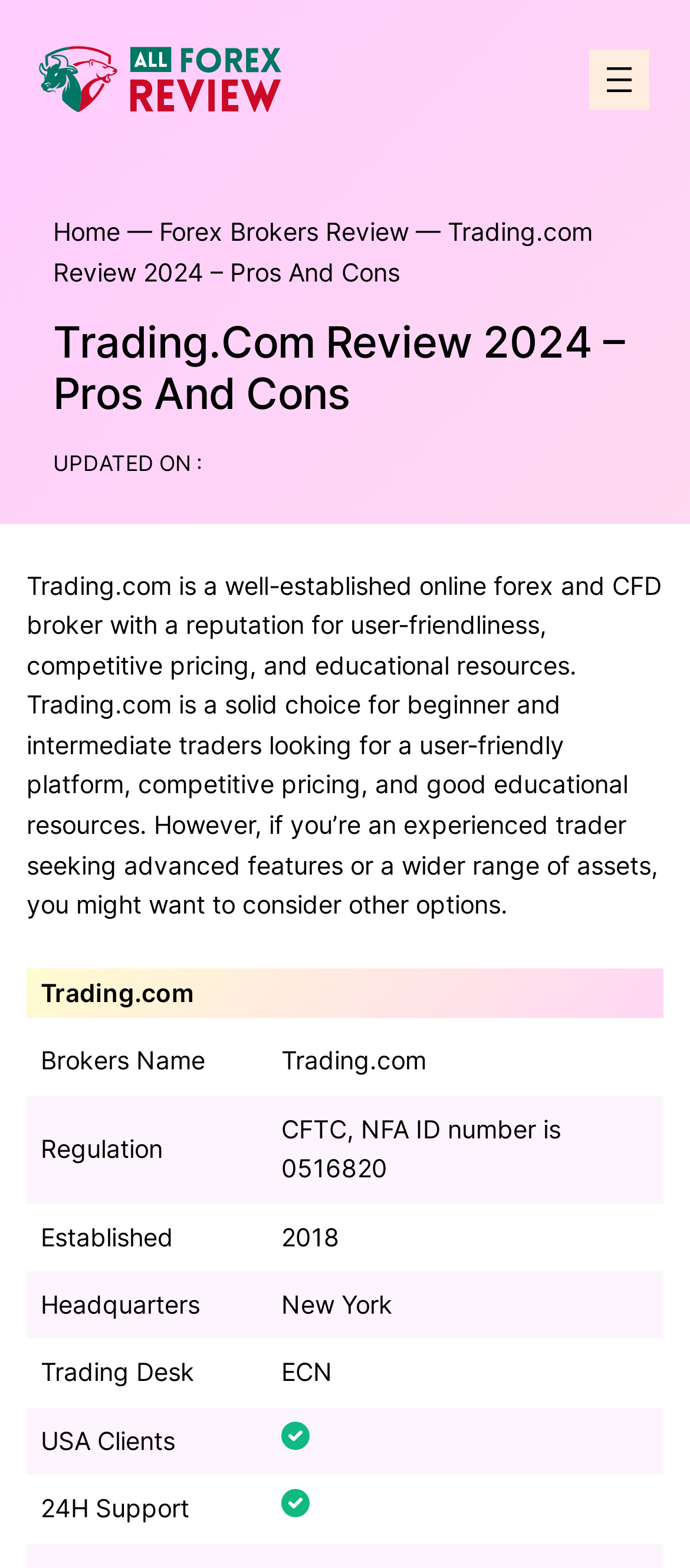Given the description Forex Brokers Review, predict the bounding box coordinates of the UI element. Ensure the coordinates are in the format (top-left x, top-left y, bottom-right x, bottom-right y) and all values are between 0 and 1.

[0.231, 0.138, 0.592, 0.157]